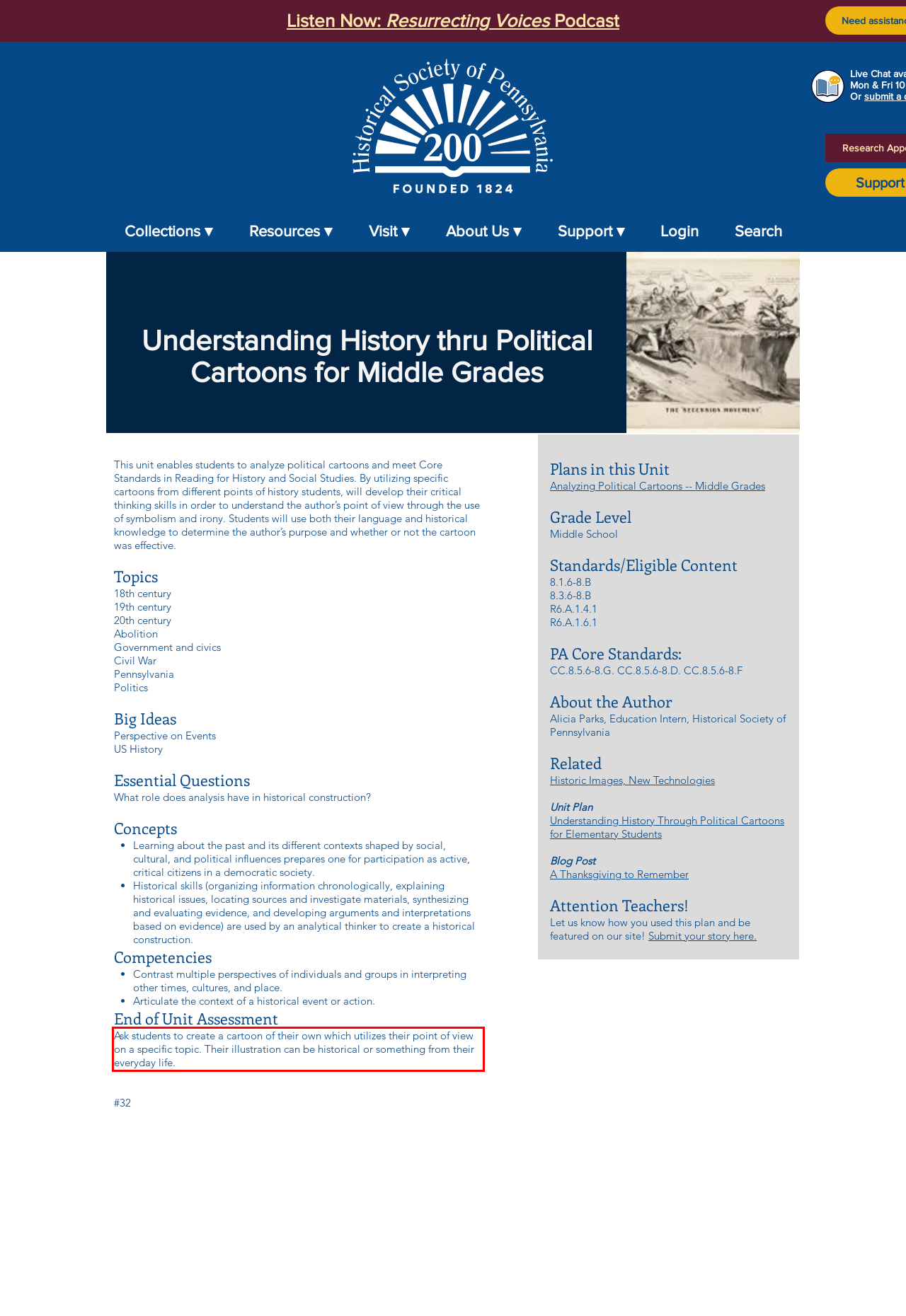Please perform OCR on the text within the red rectangle in the webpage screenshot and return the text content.

Ask students to create a cartoon of their own which utilizes their point of view on a specific topic. Their illustration can be historical or something from their everyday life.